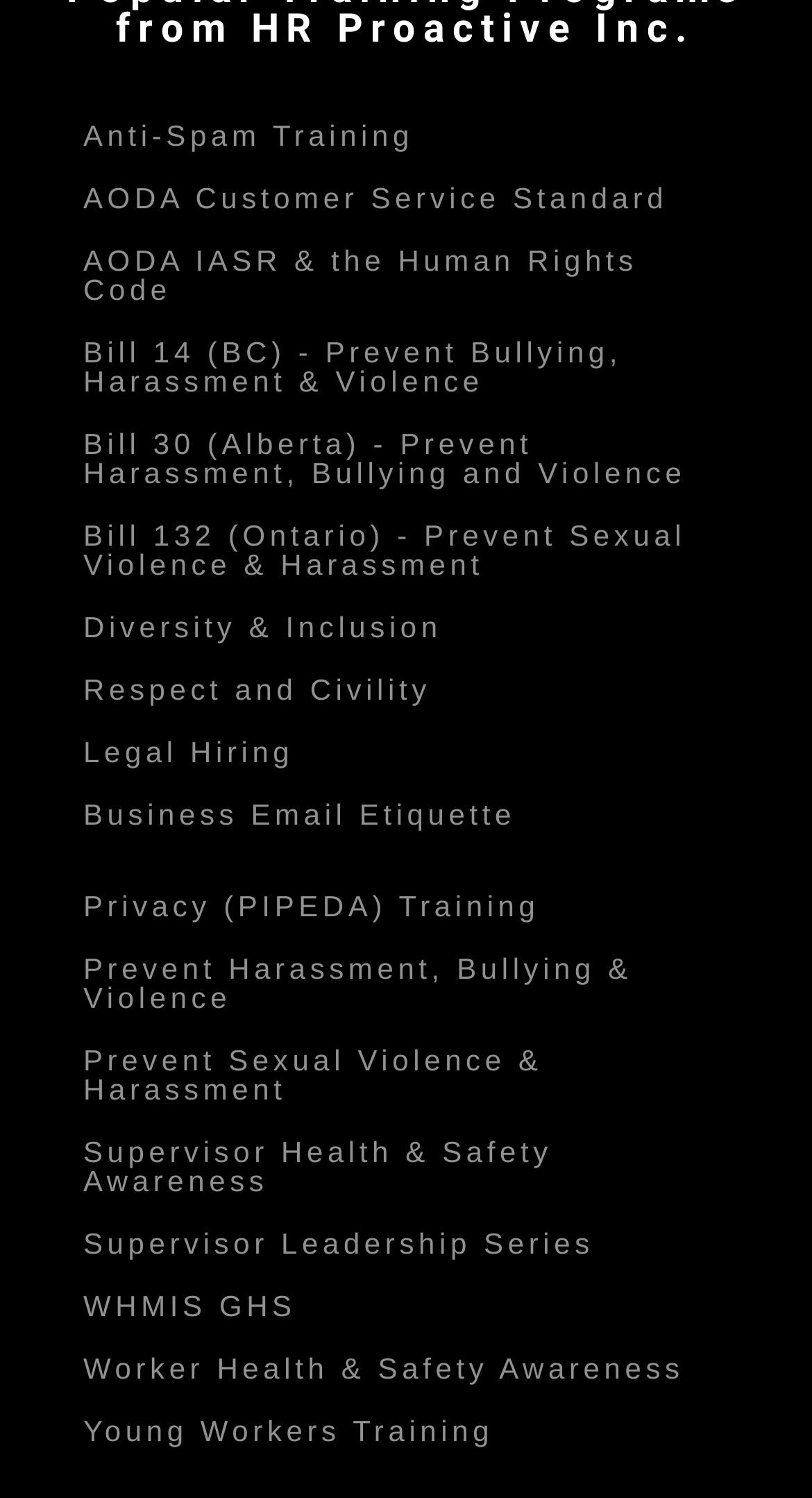Please give a succinct answer to the question in one word or phrase:
What is the topic of the heading at the bottom of the webpage?

Young Workers Training